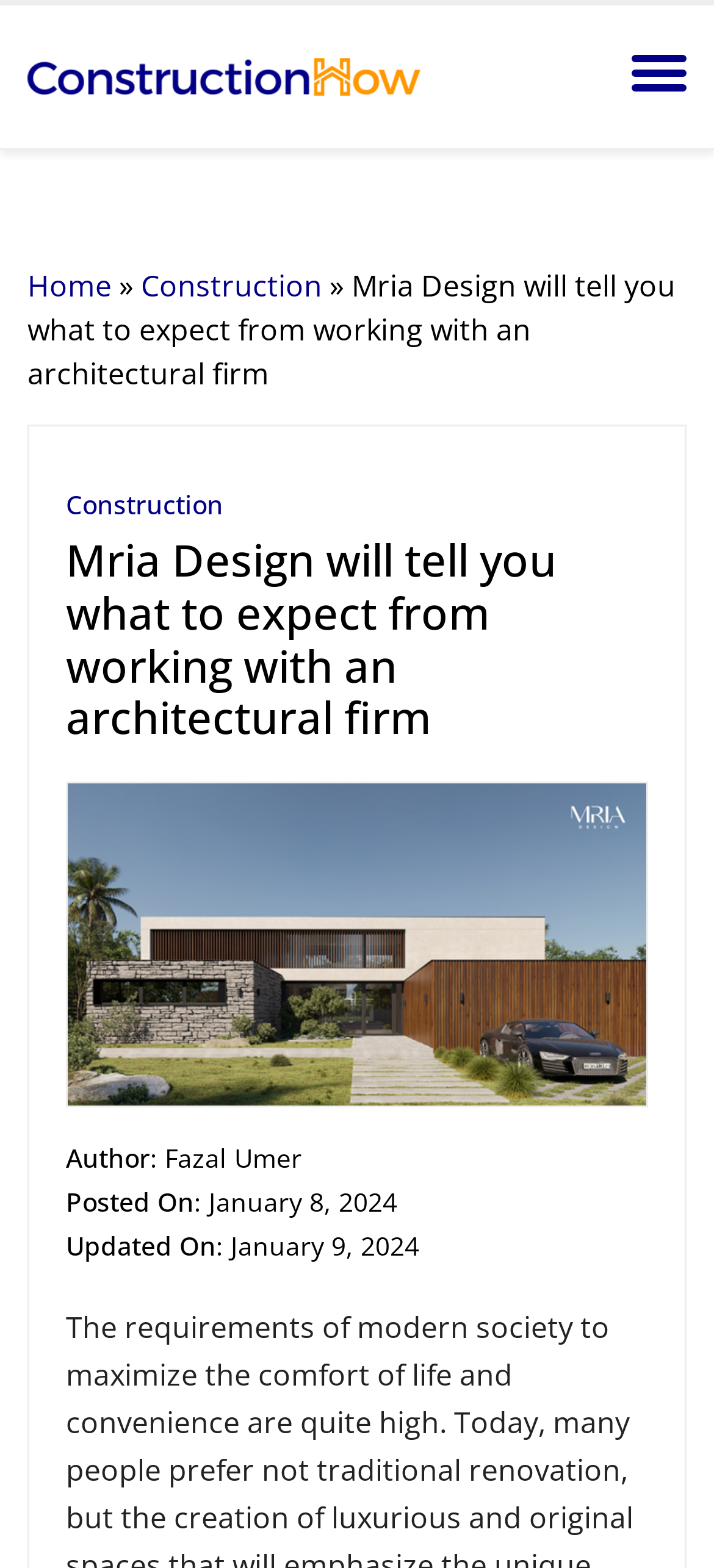Predict the bounding box of the UI element that fits this description: "Fazal Umer".

[0.231, 0.728, 0.423, 0.75]